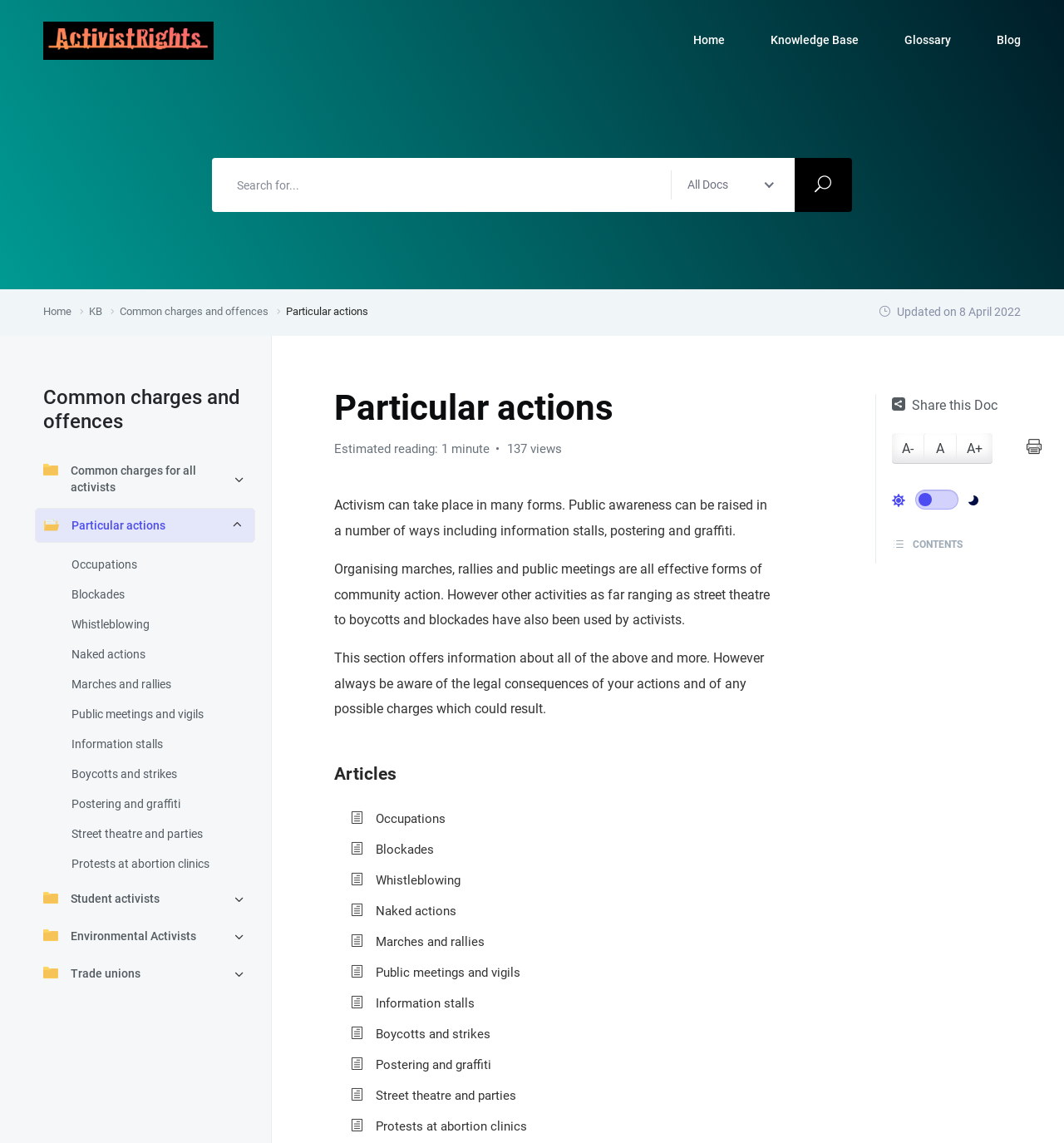Identify the bounding box for the described UI element. Provide the coordinates in (top-left x, top-left y, bottom-right x, bottom-right y) format with values ranging from 0 to 1: Street theatre and parties

[0.067, 0.722, 0.232, 0.738]